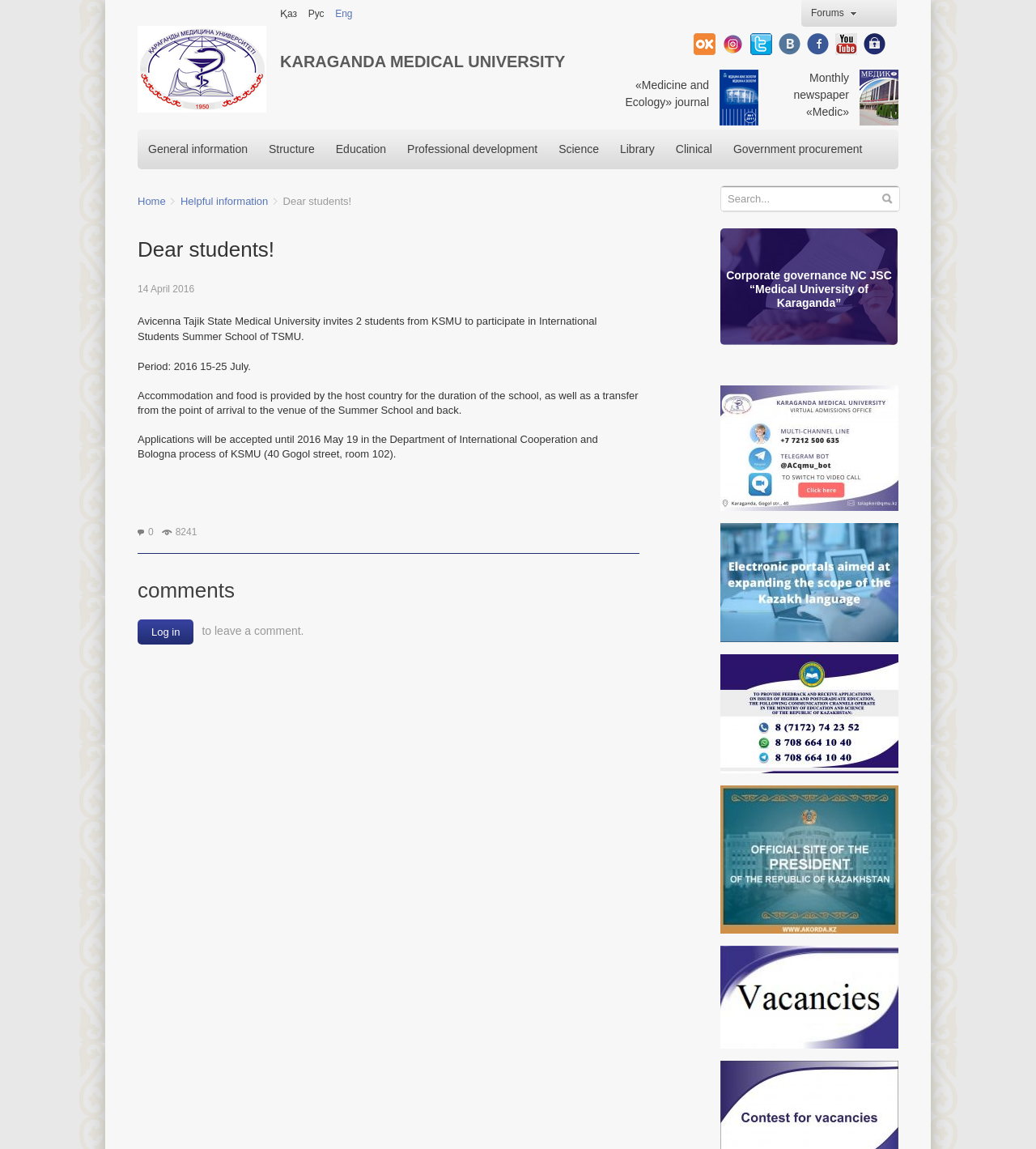Give a short answer using one word or phrase for the question:
What languages can the website be translated to?

Kazakh, Russian, English